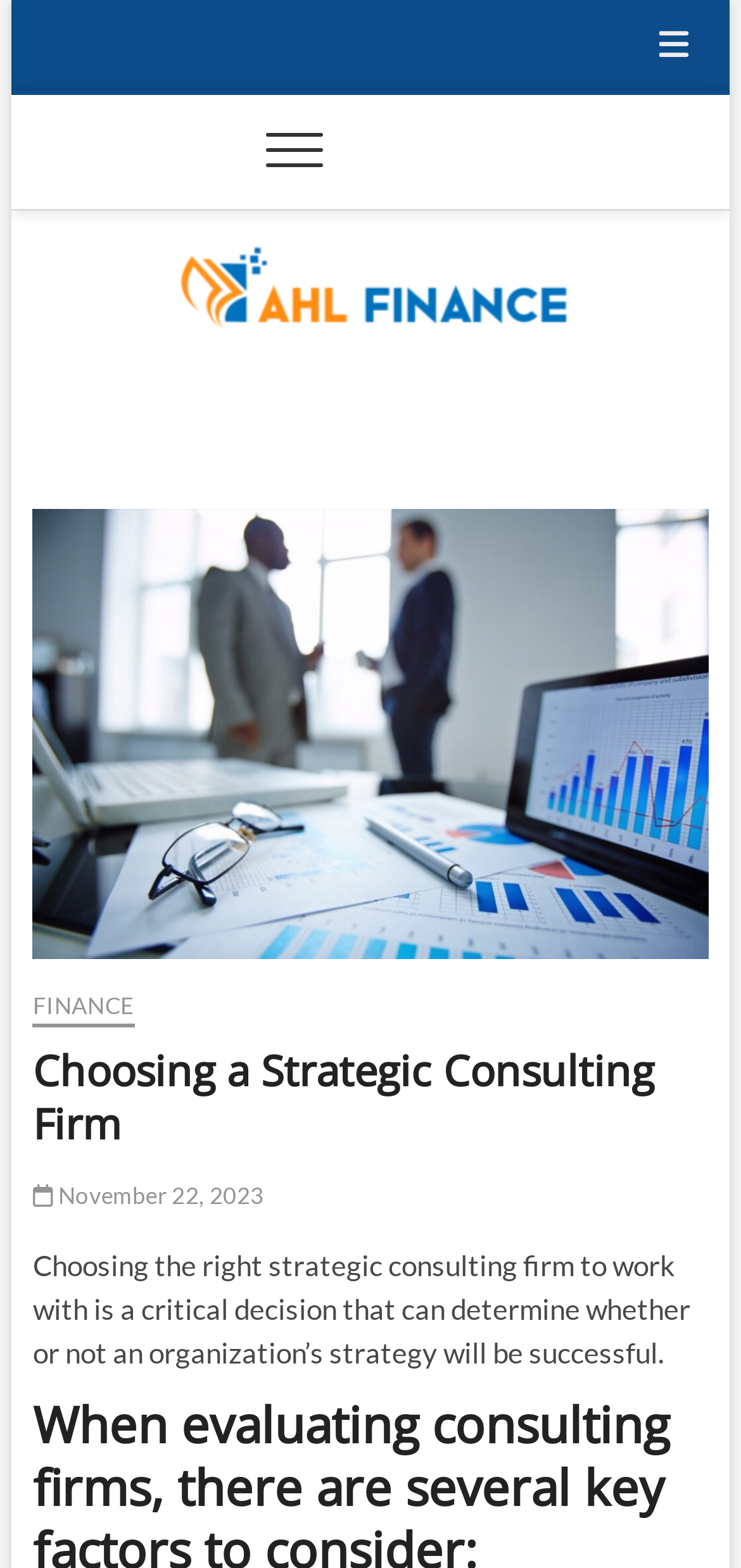What is the text of the webpage's headline?

Choosing a Strategic Consulting Firm